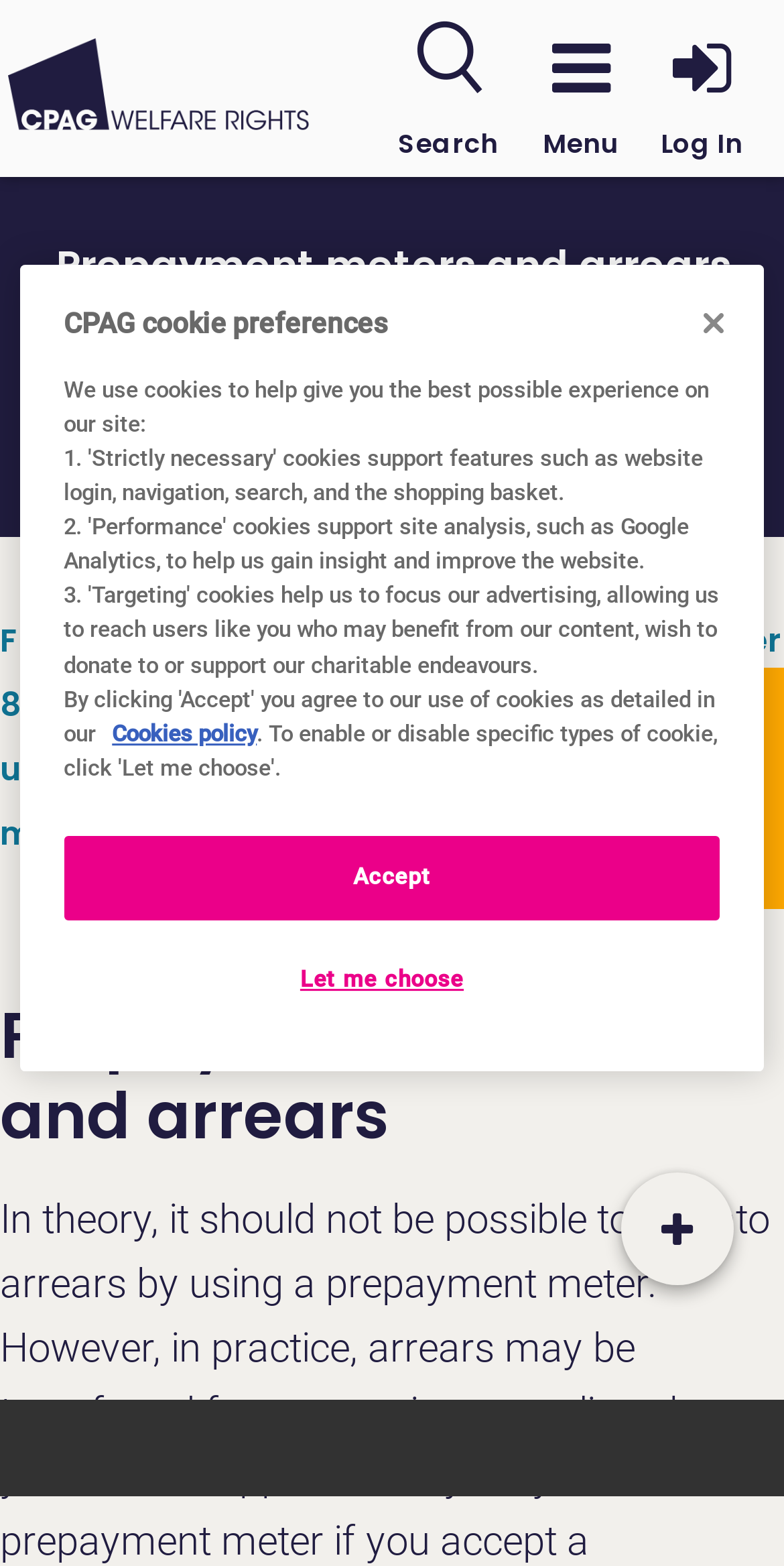Determine the bounding box coordinates of the section I need to click to execute the following instruction: "Open action menu". Provide the coordinates as four float numbers between 0 and 1, i.e., [left, top, right, bottom].

[0.792, 0.749, 0.936, 0.821]